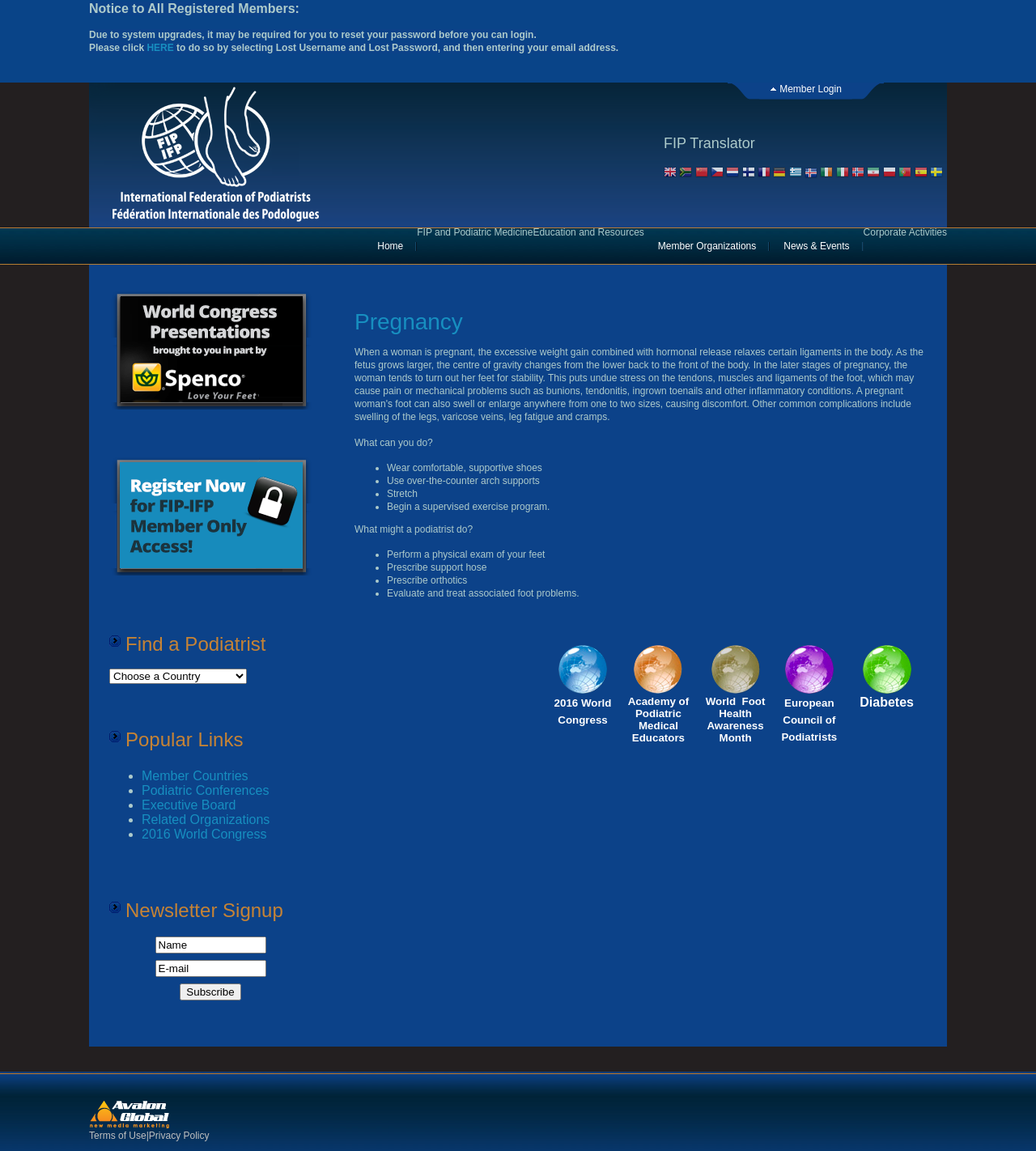Find the bounding box of the element with the following description: "Archives". The coordinates must be four float numbers between 0 and 1, formatted as [left, top, right, bottom].

None